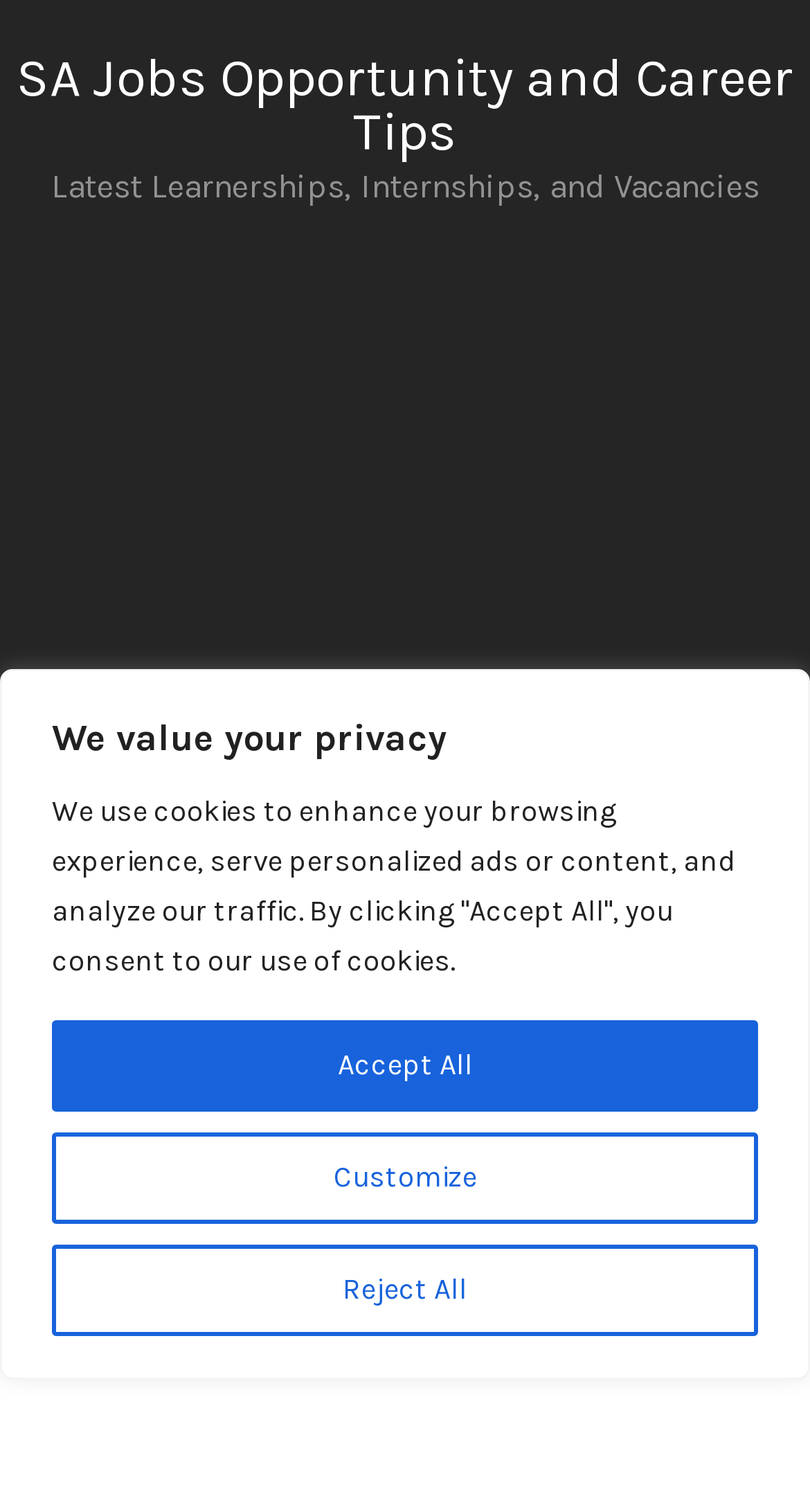Detail the various sections and features present on the webpage.

The webpage is about job openings and customer service positions. At the top, there is a privacy notice that spans the entire width of the page, informing users about the use of cookies and providing options to customize, reject, or accept all cookies. Below this notice, there is a heading that reads "SA Jobs Opportunity and Career Tips" with a link to the same title. 

Underneath, there is a section with the title "Latest Learnerships, Internships, and Vacancies". Below this section, there is a large advertisement that occupies most of the page's width. 

On the top right side of the page, there is a menu button represented by an icon. On the right side of the page, there is a search box or a text input field.